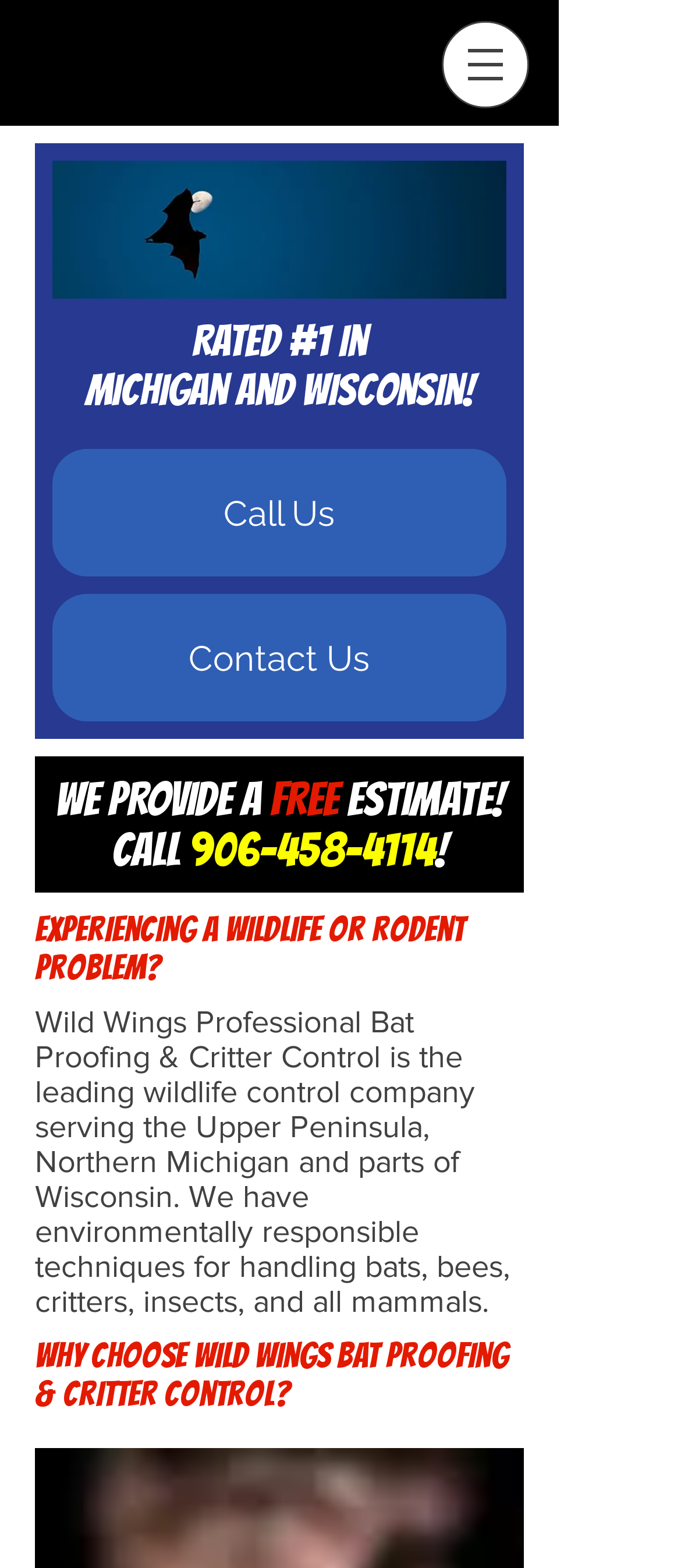Using the provided element description: "Call Us", determine the bounding box coordinates of the corresponding UI element in the screenshot.

[0.077, 0.286, 0.744, 0.368]